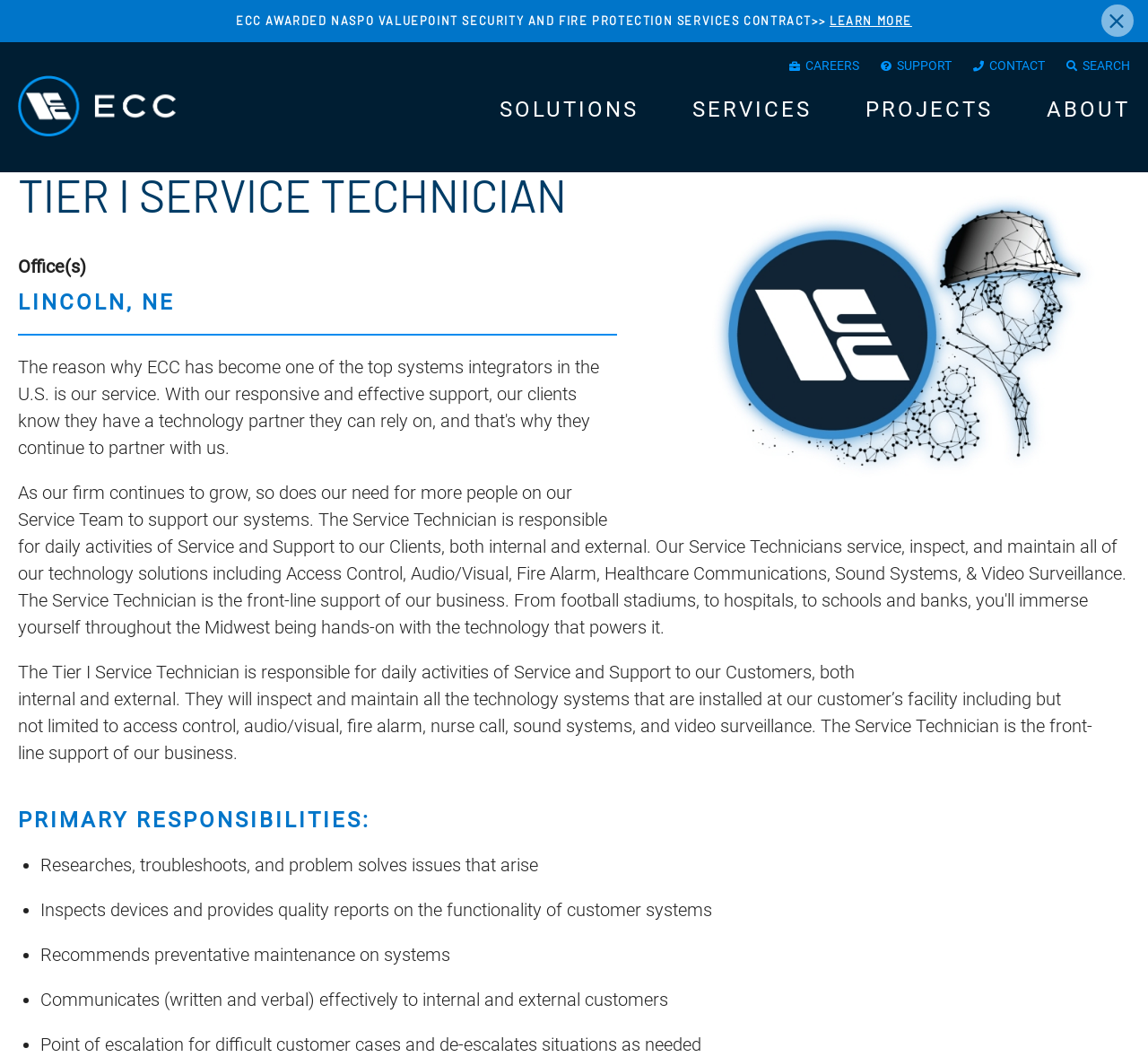What is the primary responsibility of the Service Technician?
Ensure your answer is thorough and detailed.

I determined the primary responsibility by reading the list of responsibilities under the heading 'PRIMARY RESPONSIBILITIES:', and the first item on the list is 'Researches, troubleshoots, and problem solves issues that arise'.